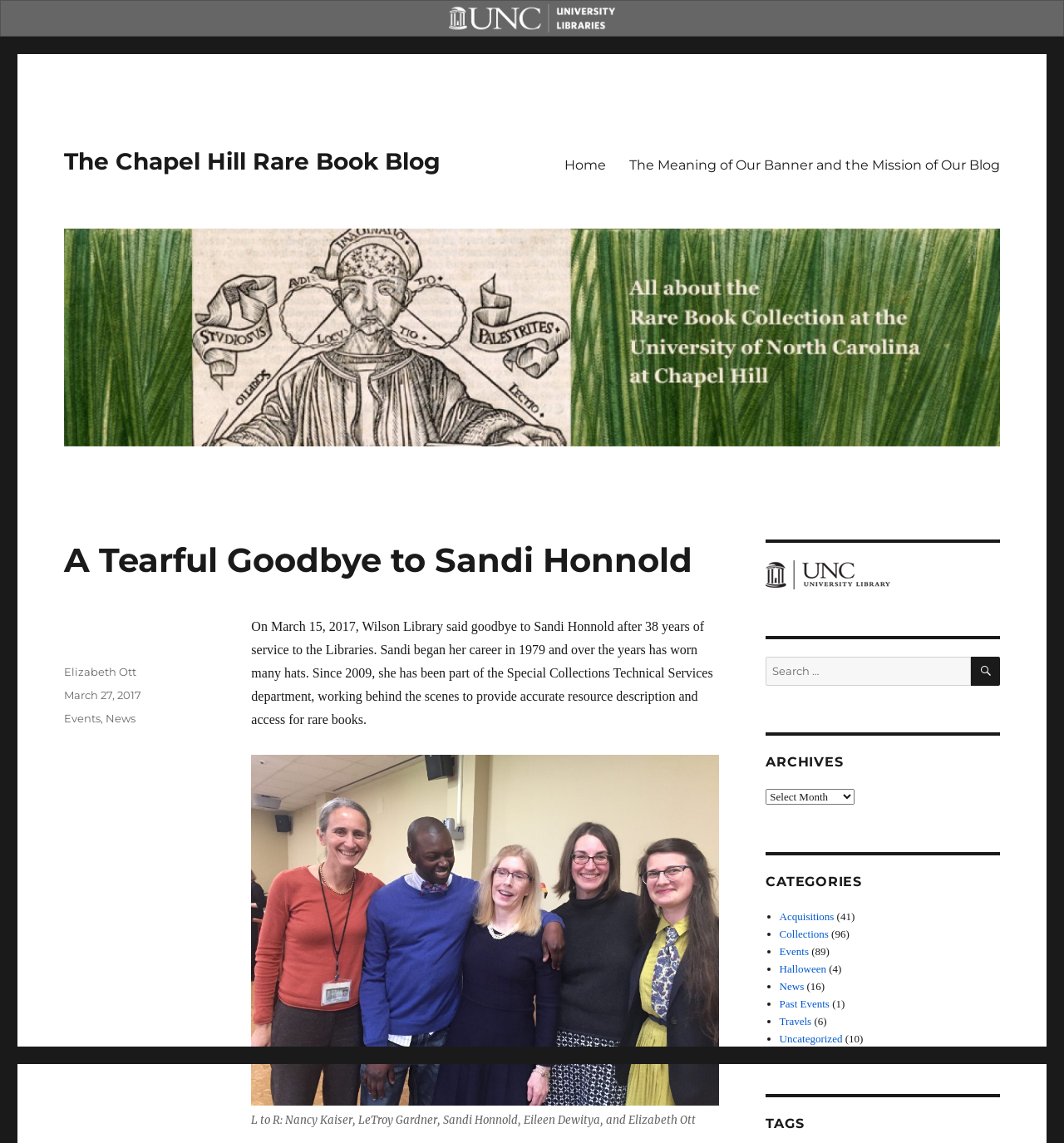Find and specify the bounding box coordinates that correspond to the clickable region for the instruction: "Click to share on Twitter".

None